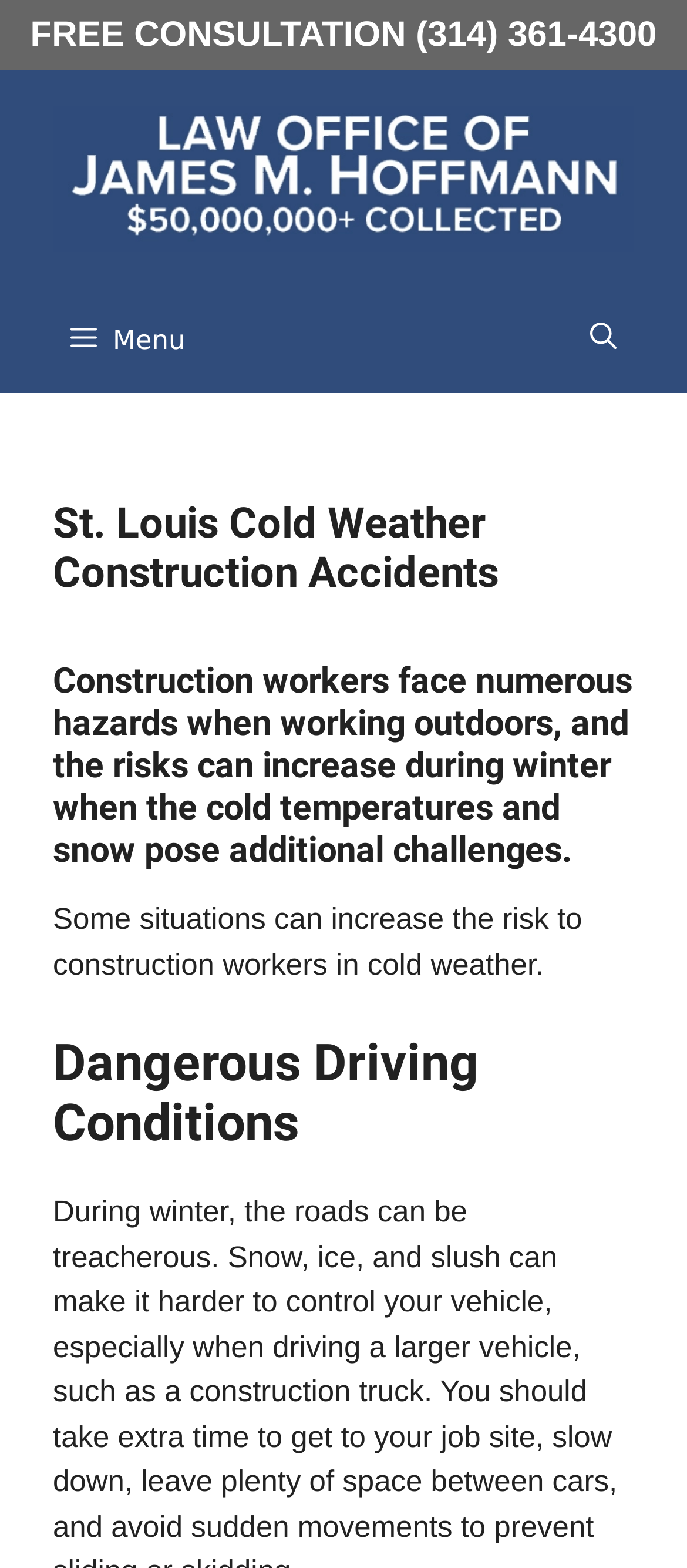What is the phone number for a free consultation?
Please answer the question as detailed as possible.

I found the phone number by looking at the top of the webpage, where there is a link that says 'FREE CONSULTATION' with the phone number next to it.